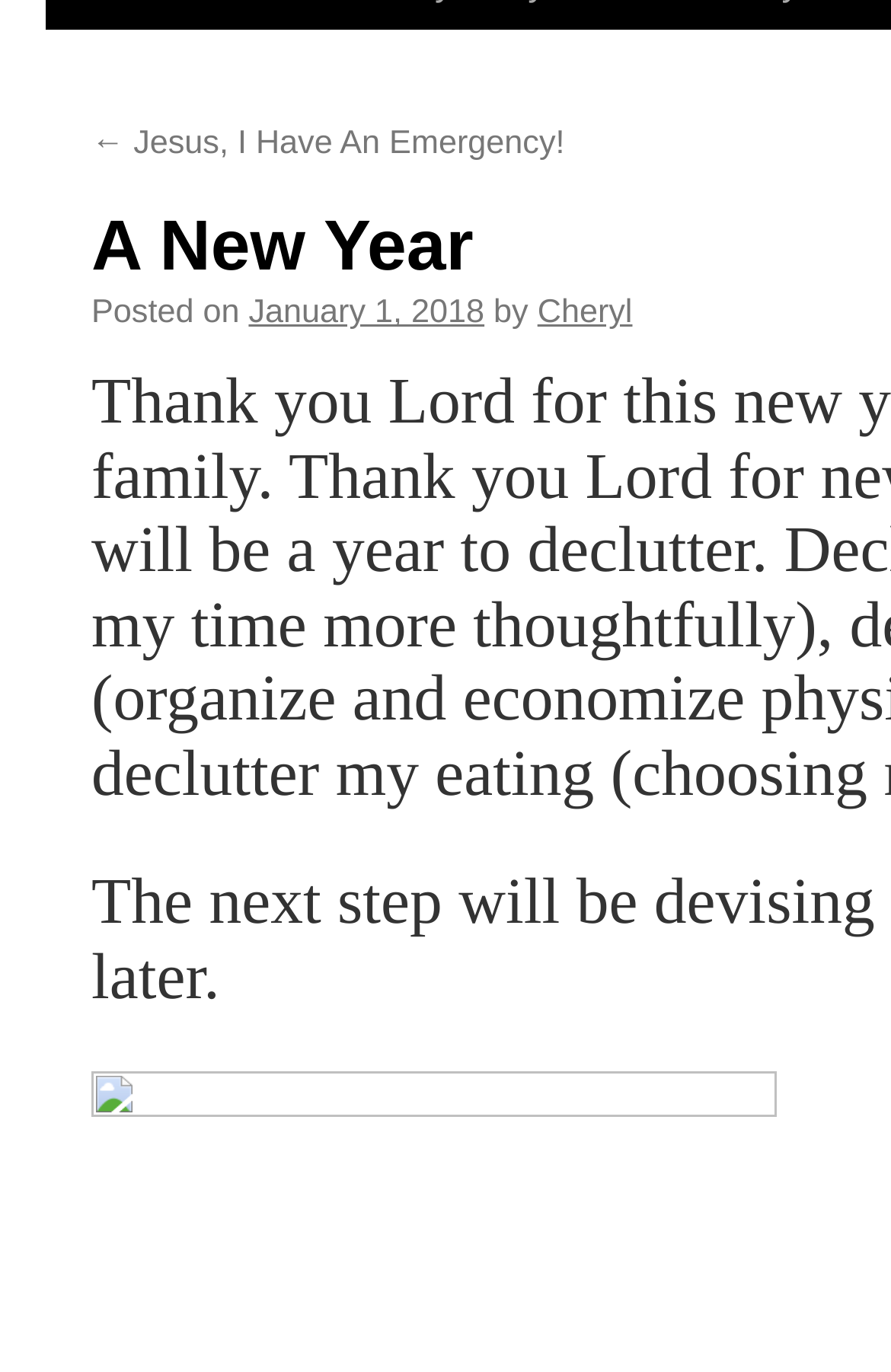Locate the bounding box of the UI element with the following description: "Cheryl".

[0.603, 0.279, 0.71, 0.305]